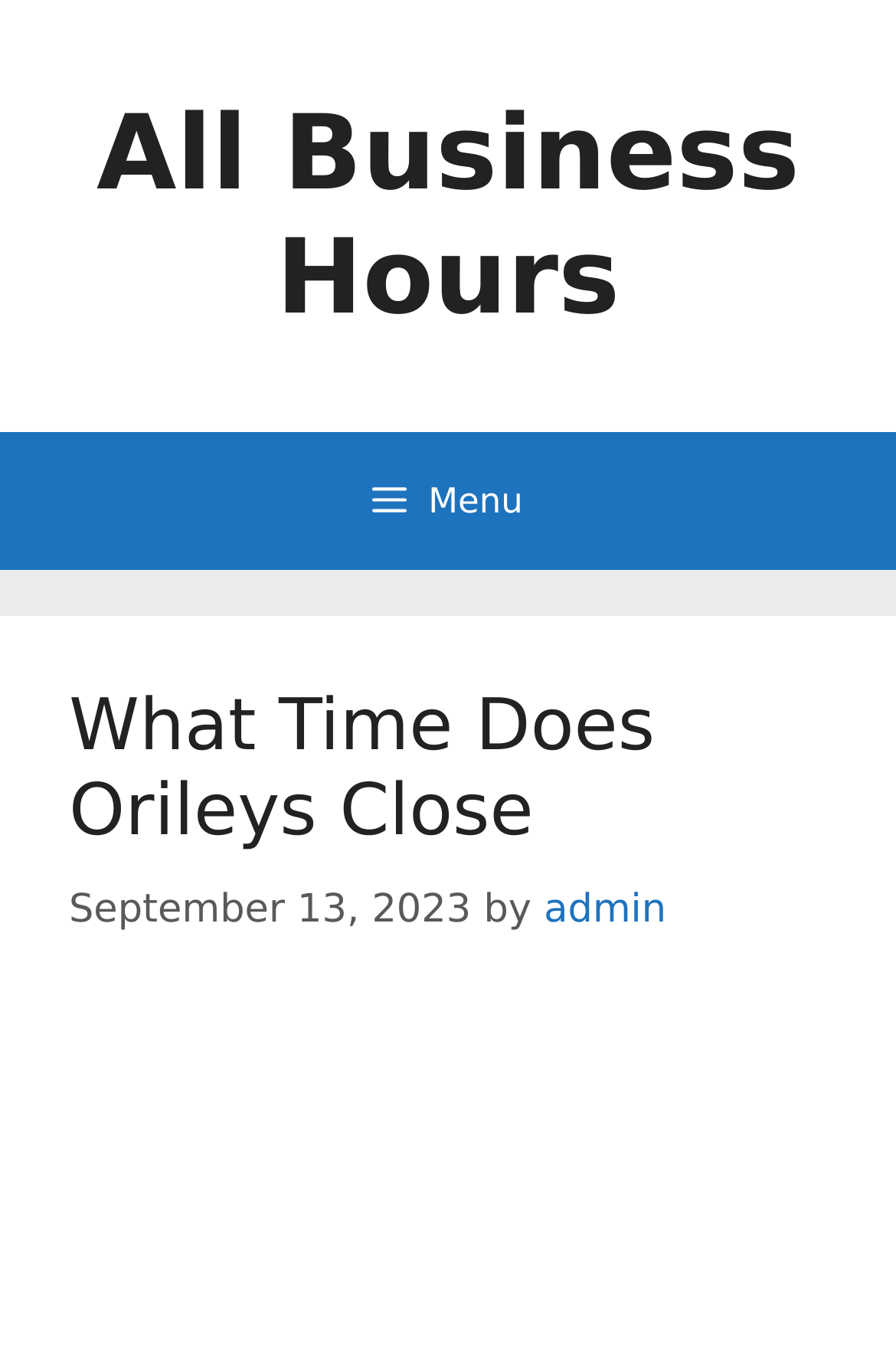What is the main topic of the webpage?
Using the visual information from the image, give a one-word or short-phrase answer.

O'Reilly business hours